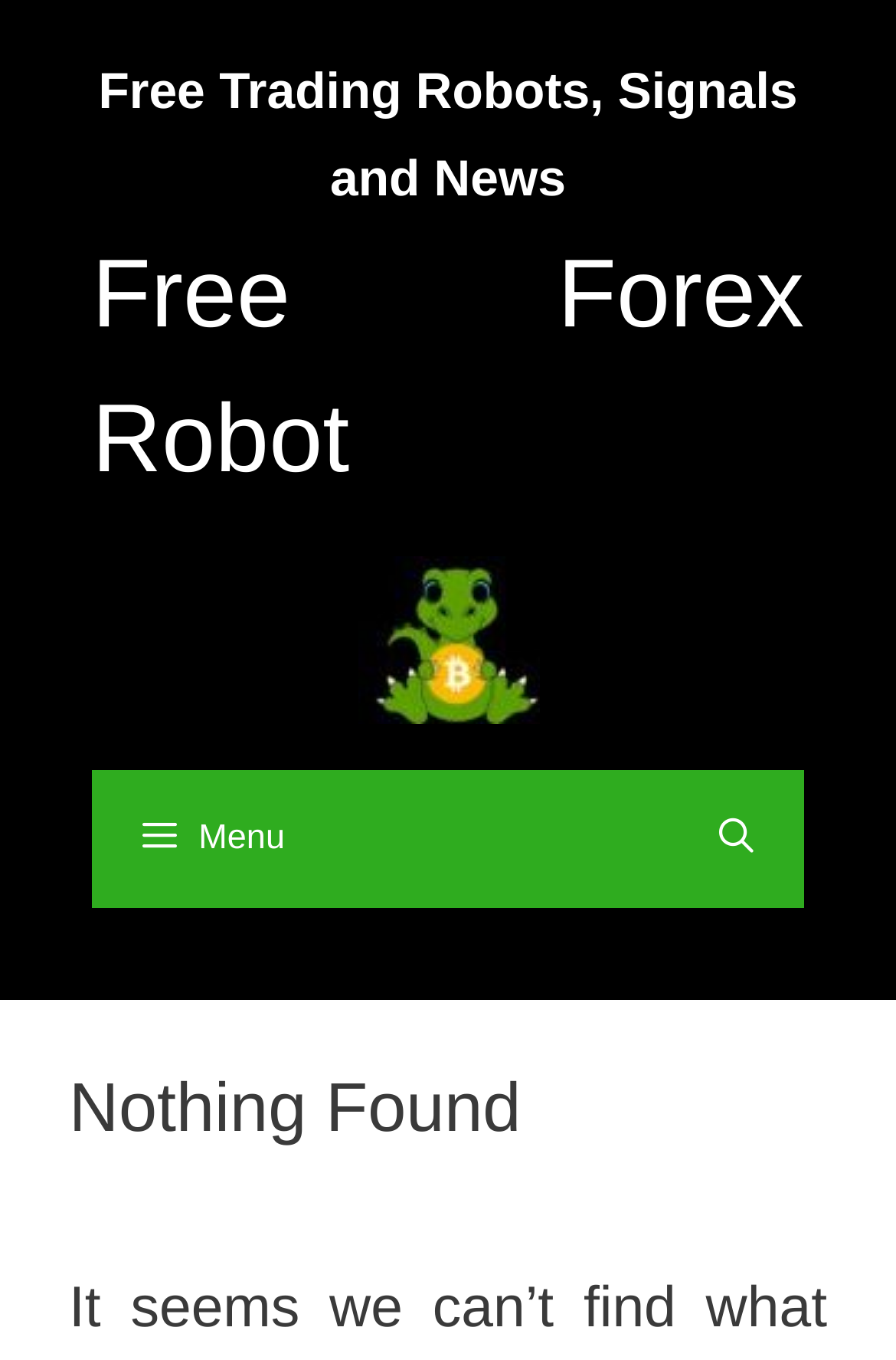Reply to the question with a brief word or phrase: Is the menu expanded?

No